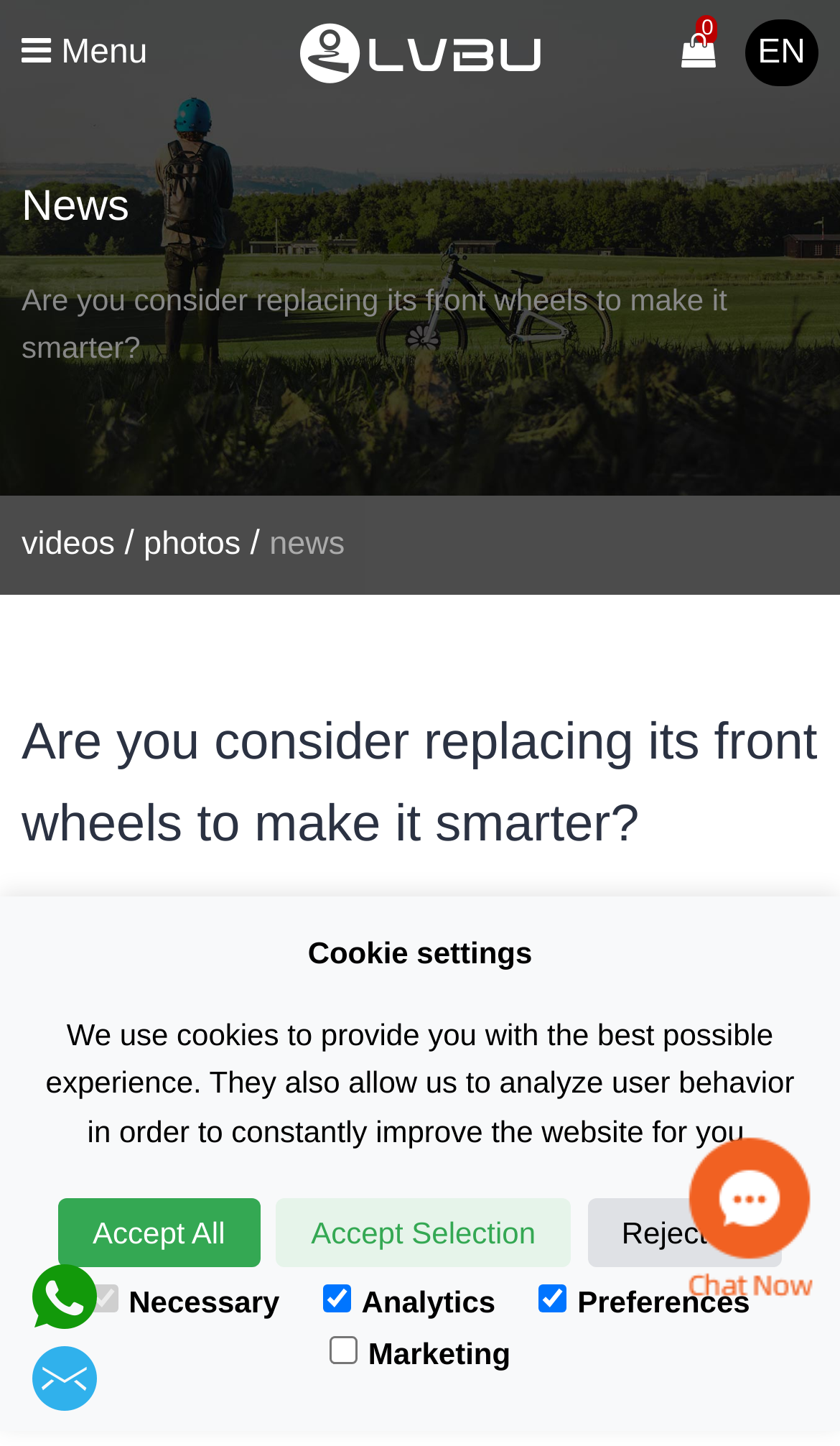Using the webpage screenshot, locate the HTML element that fits the following description and provide its bounding box: "parent_node: Marketing value="Marketing"".

[0.392, 0.923, 0.425, 0.943]